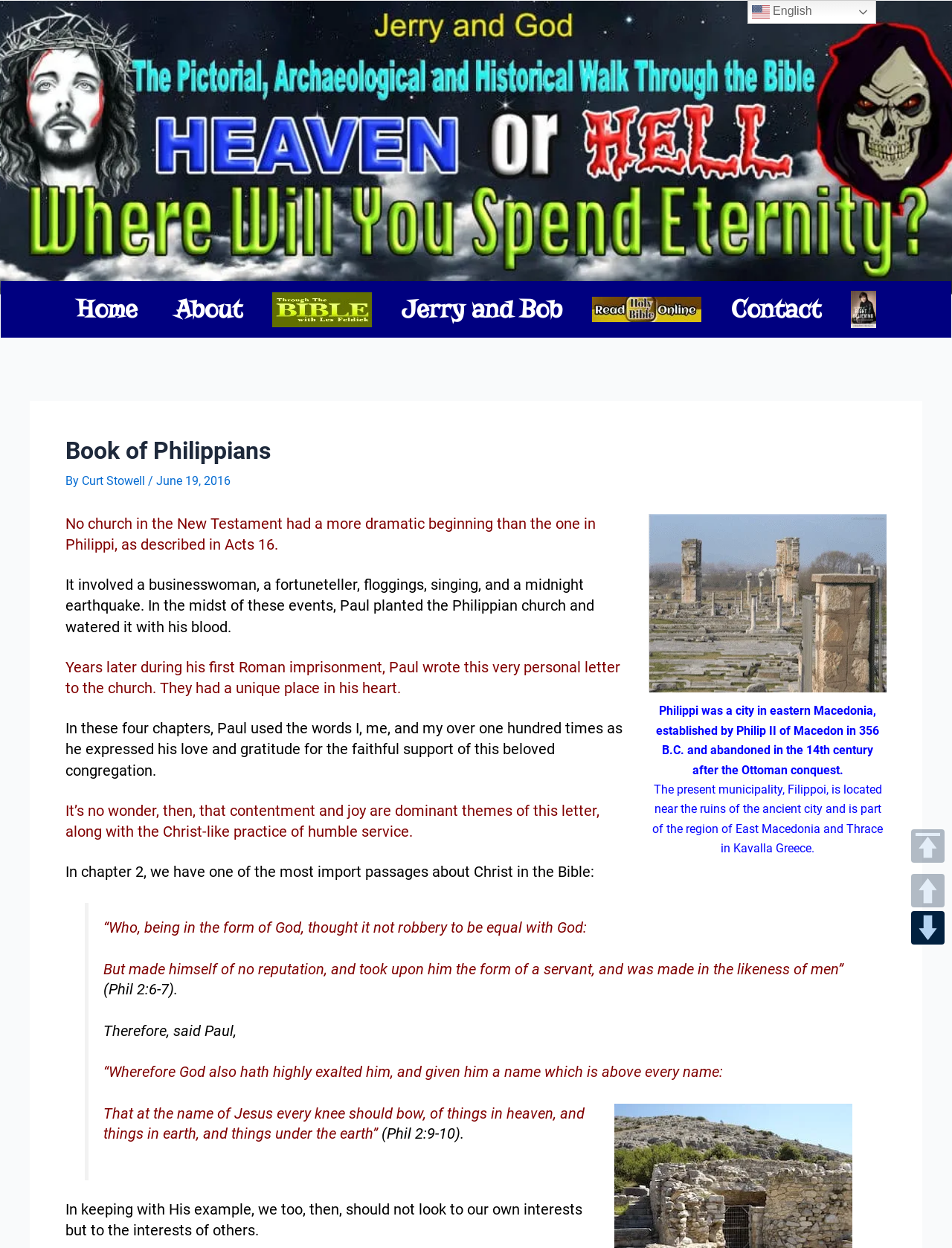Provide your answer in one word or a succinct phrase for the question: 
What is the theme of the letter written by Paul to the Philippian church?

Contentment and joy